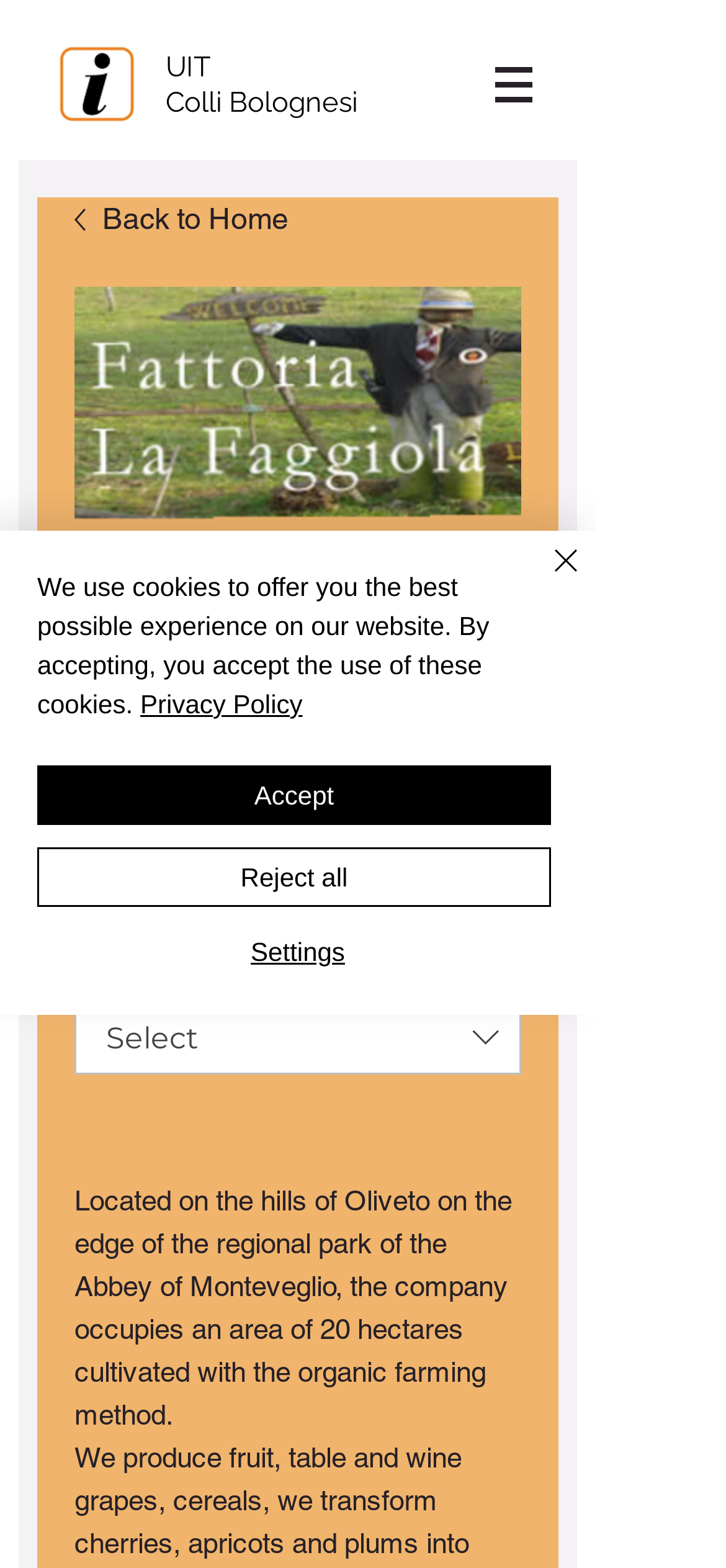Provide a thorough and detailed response to the question by examining the image: 
What is the logo image on the top left?

The logo image is located on the top left of the webpage, with a bounding box of [0.074, 0.026, 0.192, 0.081]. It is an image element with the description 'logo_uit'.